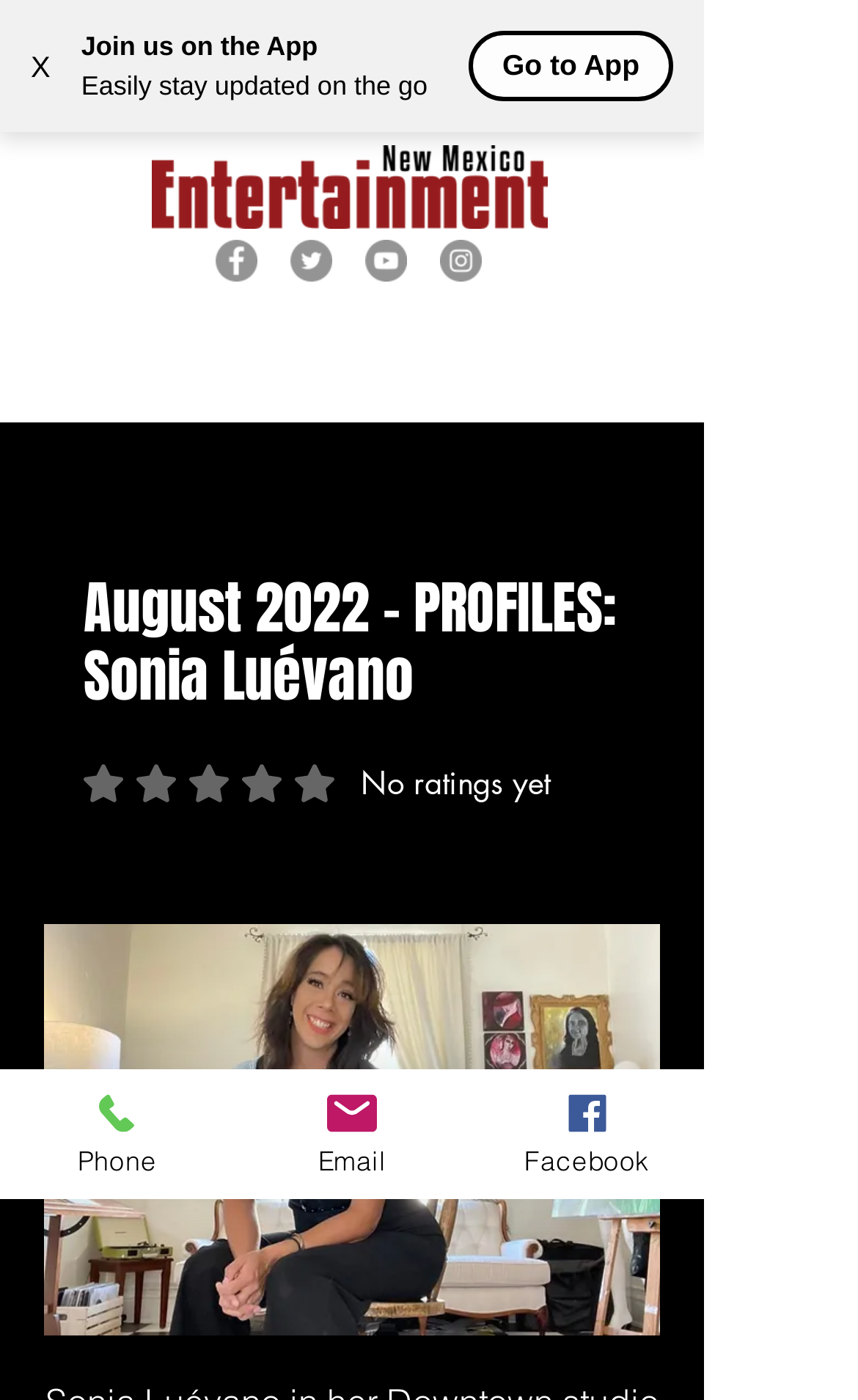Find the bounding box coordinates of the clickable area that will achieve the following instruction: "read more about the hockey team".

None